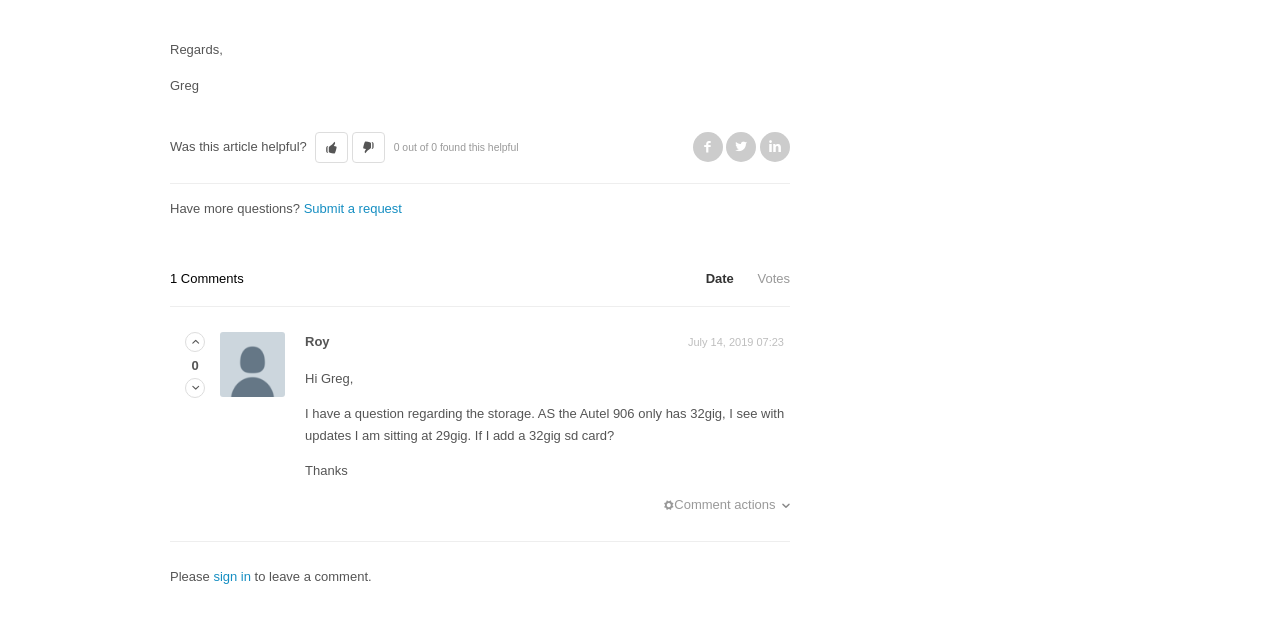Respond with a single word or phrase for the following question: 
What is the date of the comment left by Roy?

July 14, 2019